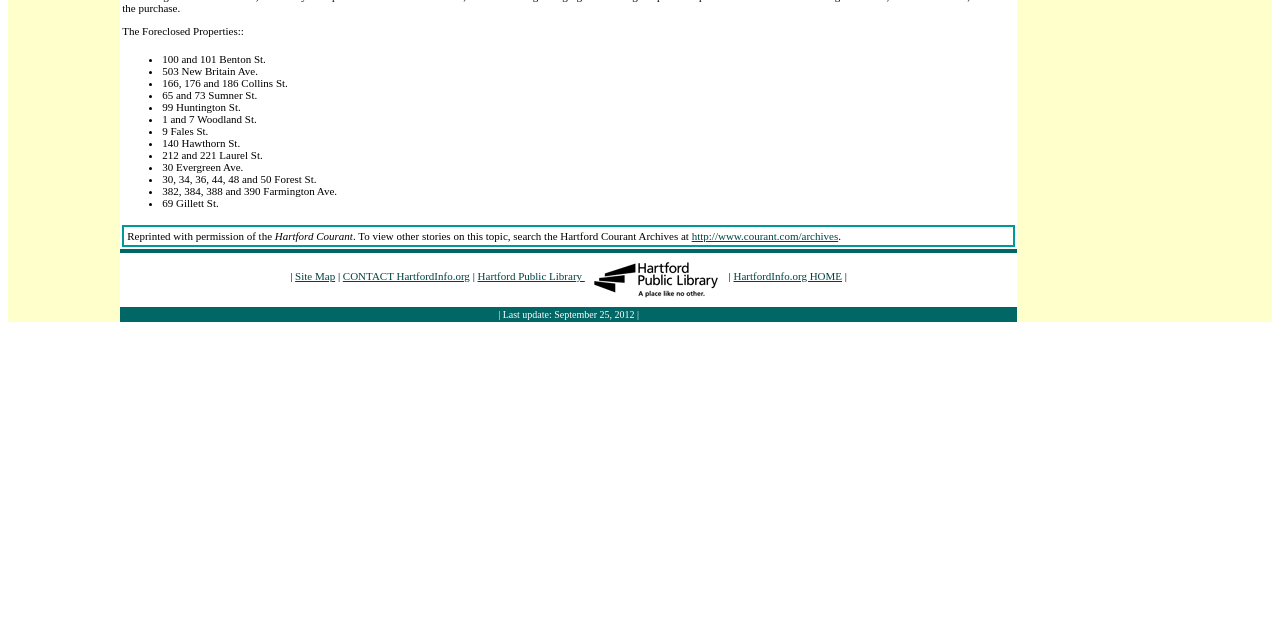Please find the bounding box for the UI element described by: "Hartford Public Library".

[0.373, 0.422, 0.567, 0.441]